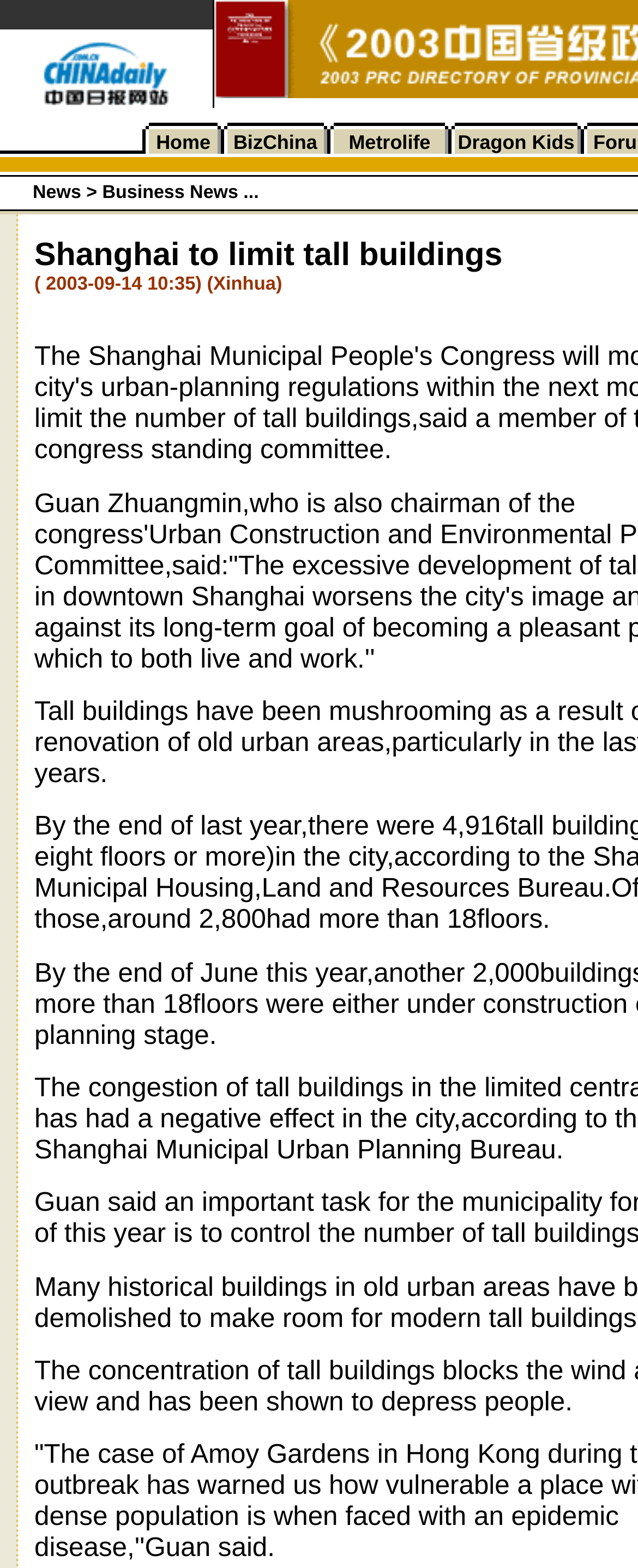Produce an extensive caption that describes everything on the webpage.

The webpage is about Shanghai's plan to limit tall buildings. At the top, there is a title "Shanghai to limit tall buildings". Below the title, there are multiple rows of small images, with 34 images in the first row and 34 images in the second row. These images are arranged in a grid-like structure, with each image taking up a small portion of the row. The images are evenly spaced and aligned, with no gaps between them. The images appear to be icons or thumbnails, but their exact content is not specified.